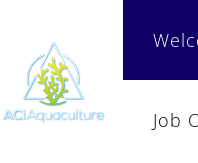Refer to the image and offer a detailed explanation in response to the question: What is emphasized by the text 'ACI Aquaculture' in the logo?

The text 'ACI Aquaculture' is elegantly incorporated into the logo design, which emphasizes the brand's identity, making it clear that the logo represents the company ACI Aquaculture.